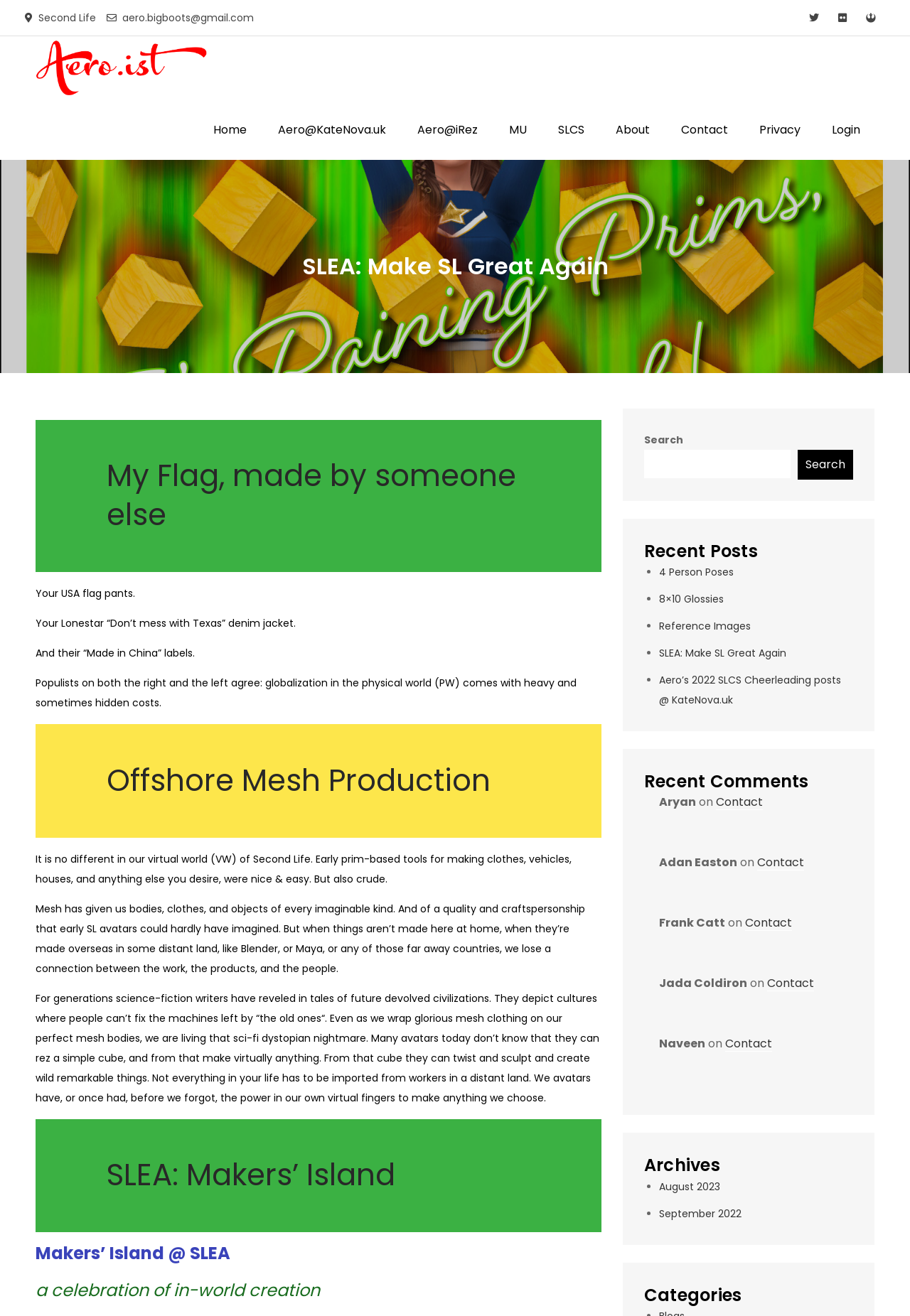Extract the bounding box coordinates for the UI element described by the text: "SLEA: Make SL Great Again". The coordinates should be in the form of [left, top, right, bottom] with values between 0 and 1.

[0.724, 0.491, 0.864, 0.502]